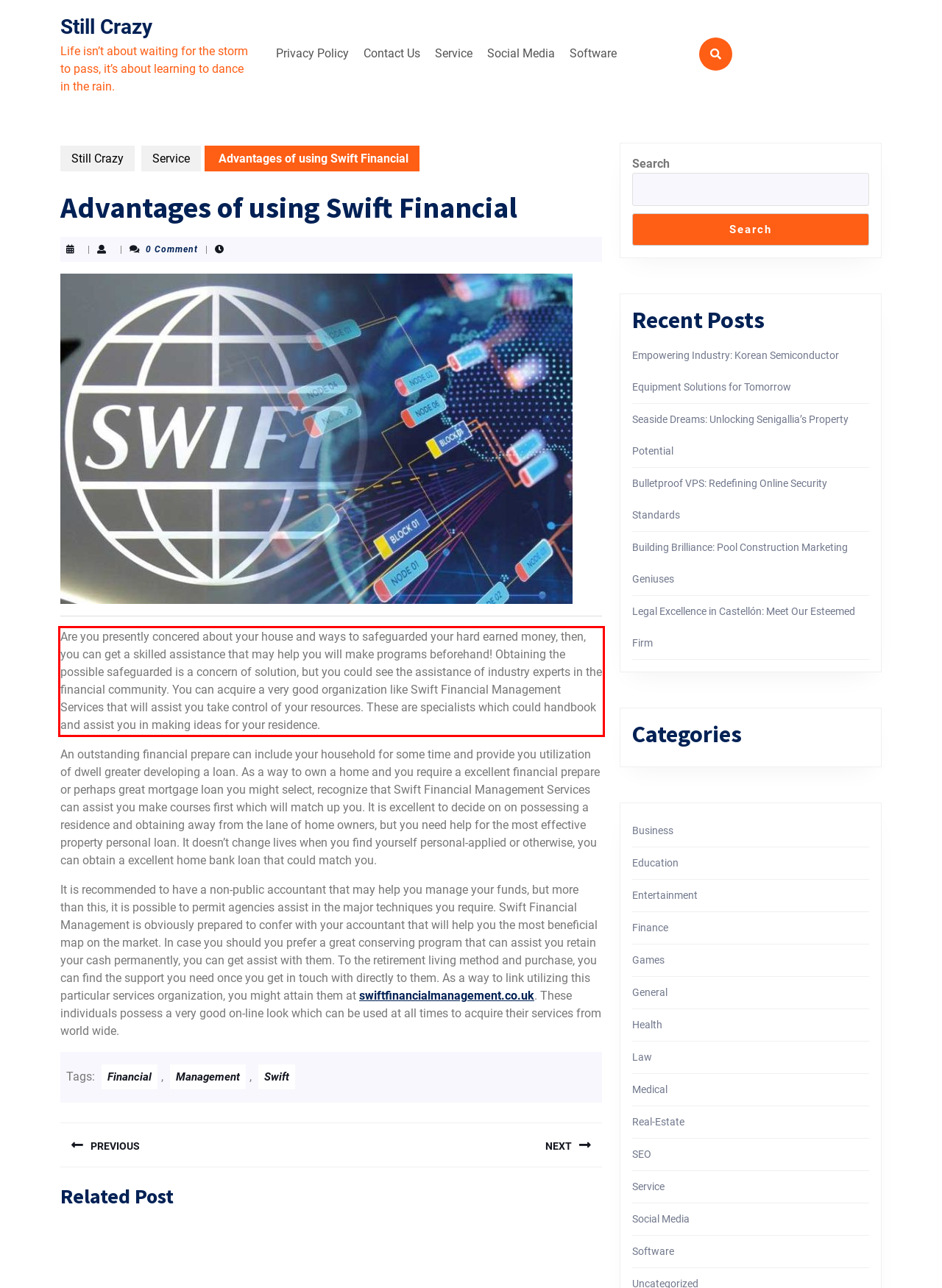Analyze the webpage screenshot and use OCR to recognize the text content in the red bounding box.

Are you presently concered about your house and ways to safeguarded your hard earned money, then, you can get a skilled assistance that may help you will make programs beforehand! Obtaining the possible safeguarded is a concern of solution, but you could see the assistance of industry experts in the financial community. You can acquire a very good organization like Swift Financial Management Services that will assist you take control of your resources. These are specialists which could handbook and assist you in making ideas for your residence.